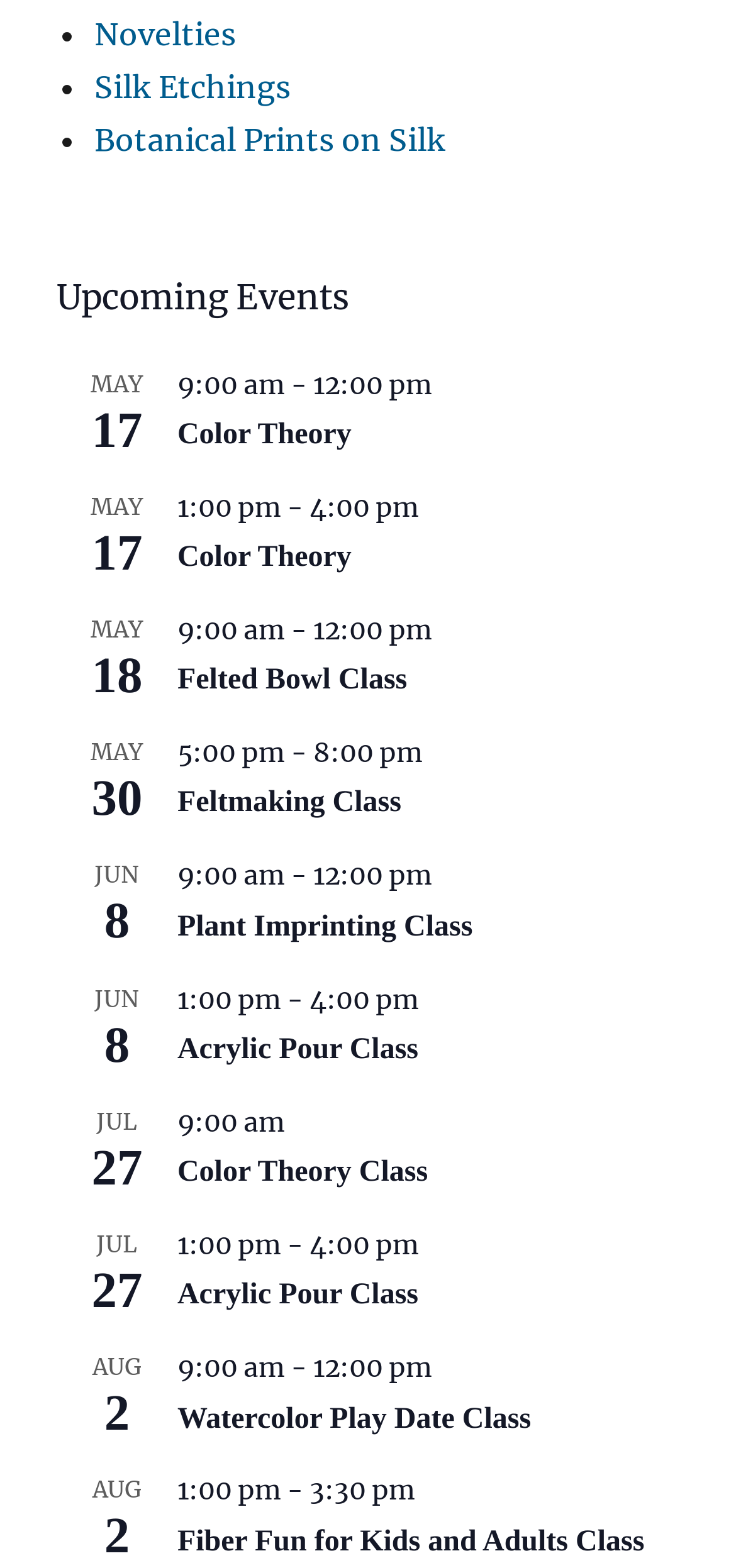Determine the bounding box for the UI element as described: "Novelties". The coordinates should be represented as four float numbers between 0 and 1, formatted as [left, top, right, bottom].

[0.128, 0.009, 0.32, 0.033]